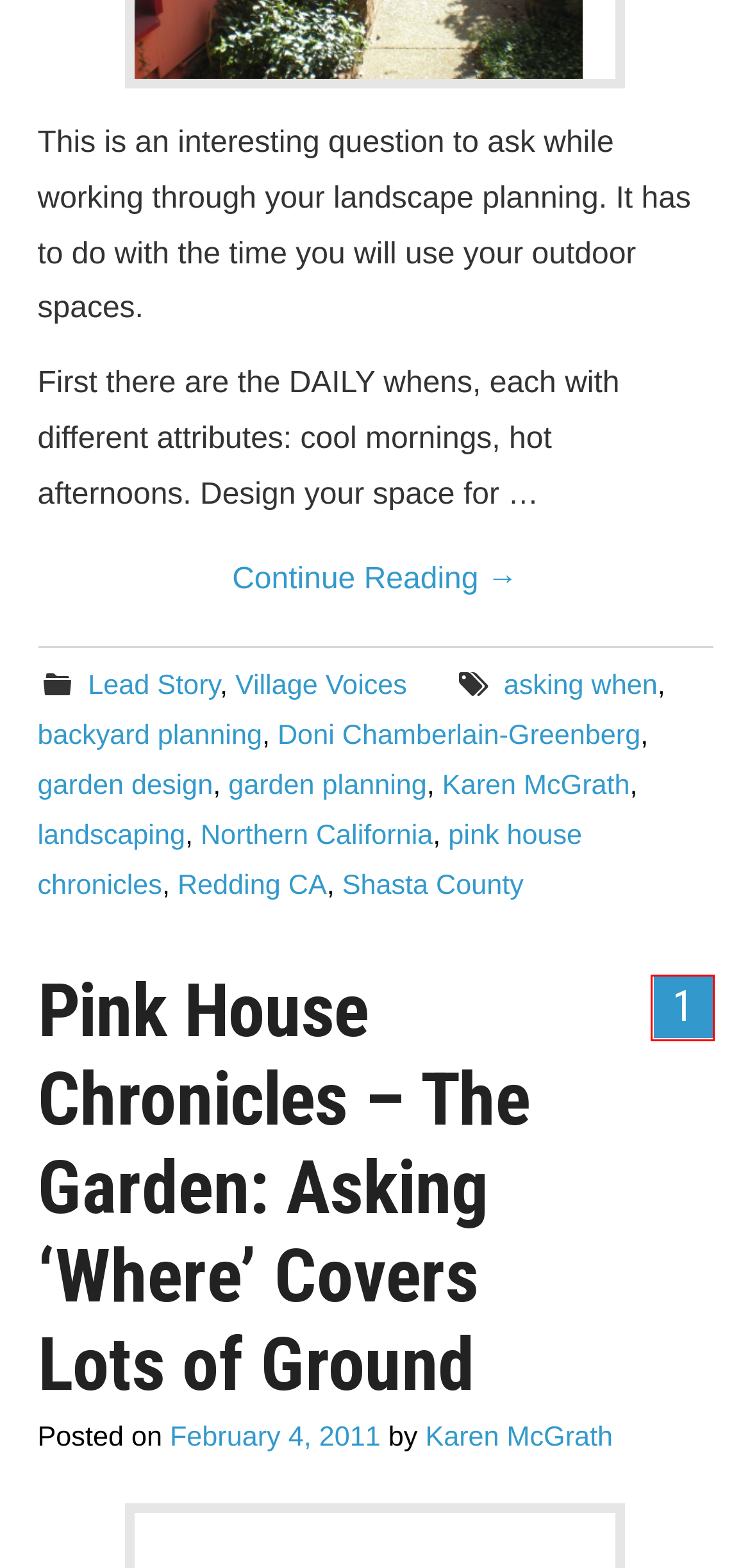You have a screenshot showing a webpage with a red bounding box around a UI element. Choose the webpage description that best matches the new page after clicking the highlighted element. Here are the options:
A. Northern California – anewscafe.com
B. backyard planning – anewscafe.com
C. Pink House Chronicles – The Garden: Asking ‘Where’ Covers Lots of Ground  – anewscafe.com
D. pink house chronicles – anewscafe.com
E. Gardening in NOrthern California – anewscafe.com
F. garden planning – anewscafe.com
G. asking when – anewscafe.com
H. News – anewscafe.com

C